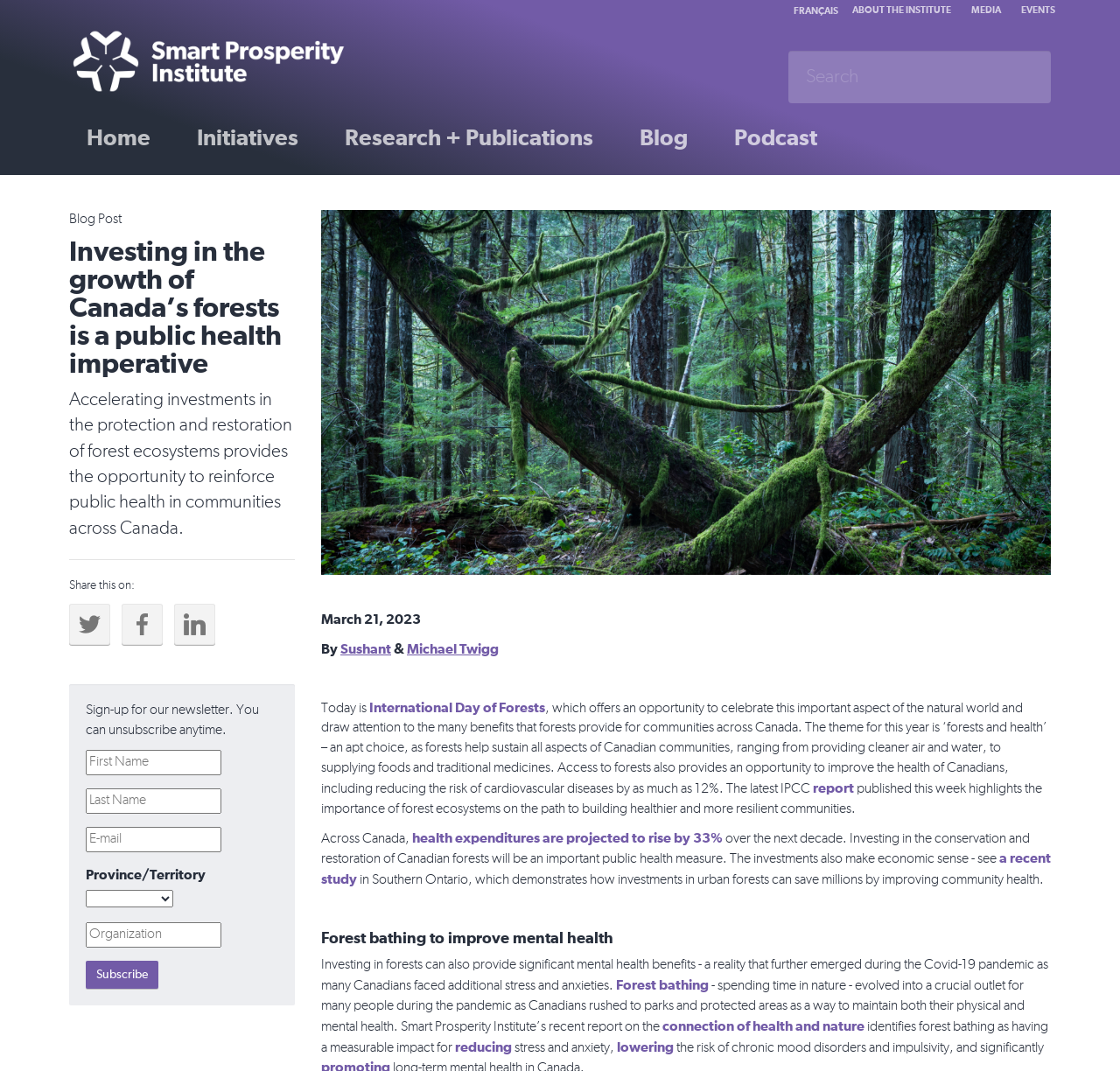How many social media links are there?
Please respond to the question with a detailed and well-explained answer.

The social media links can be found below the 'Share this on:' text. There are three links, represented by icons, which are Facebook, Twitter, and LinkedIn.